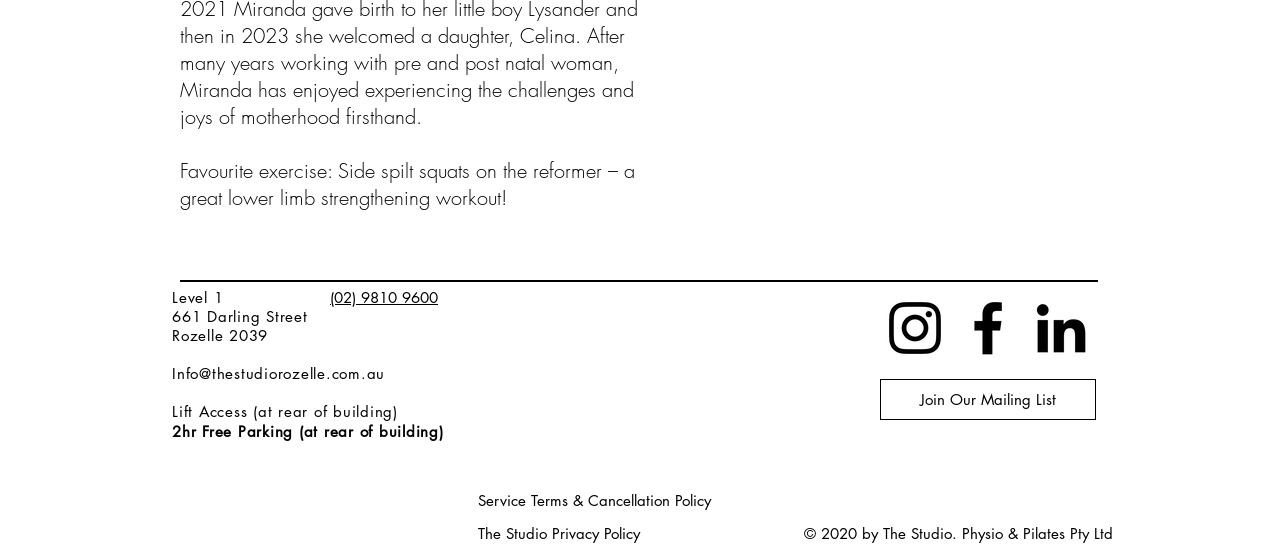Please provide a comprehensive answer to the question based on the screenshot: What is the favorite exercise mentioned?

The favorite exercise is mentioned in the static text at the top of the webpage, which says 'Favourite exercise: Side spilt squats on the reformer – a great lower limb strengthening workout!'.